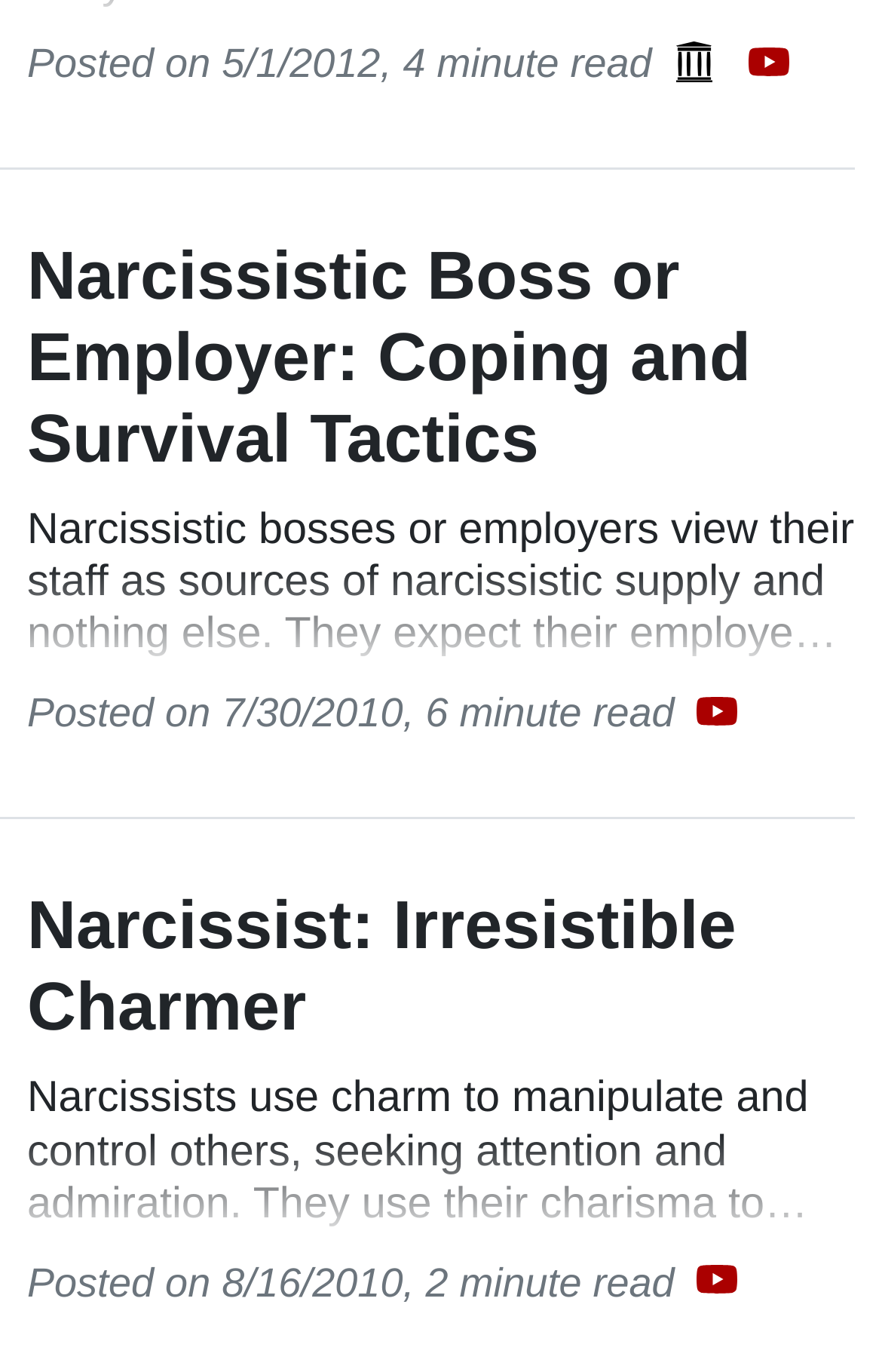Analyze the image and answer the question with as much detail as possible: 
What is the date of the latest article?

I looked at the dates posted next to each article and found that the latest date is 'Posted on 5/1/2012', which is associated with the article 'Narcissistic Boss or Employer: Coping and Survival Tactics'.